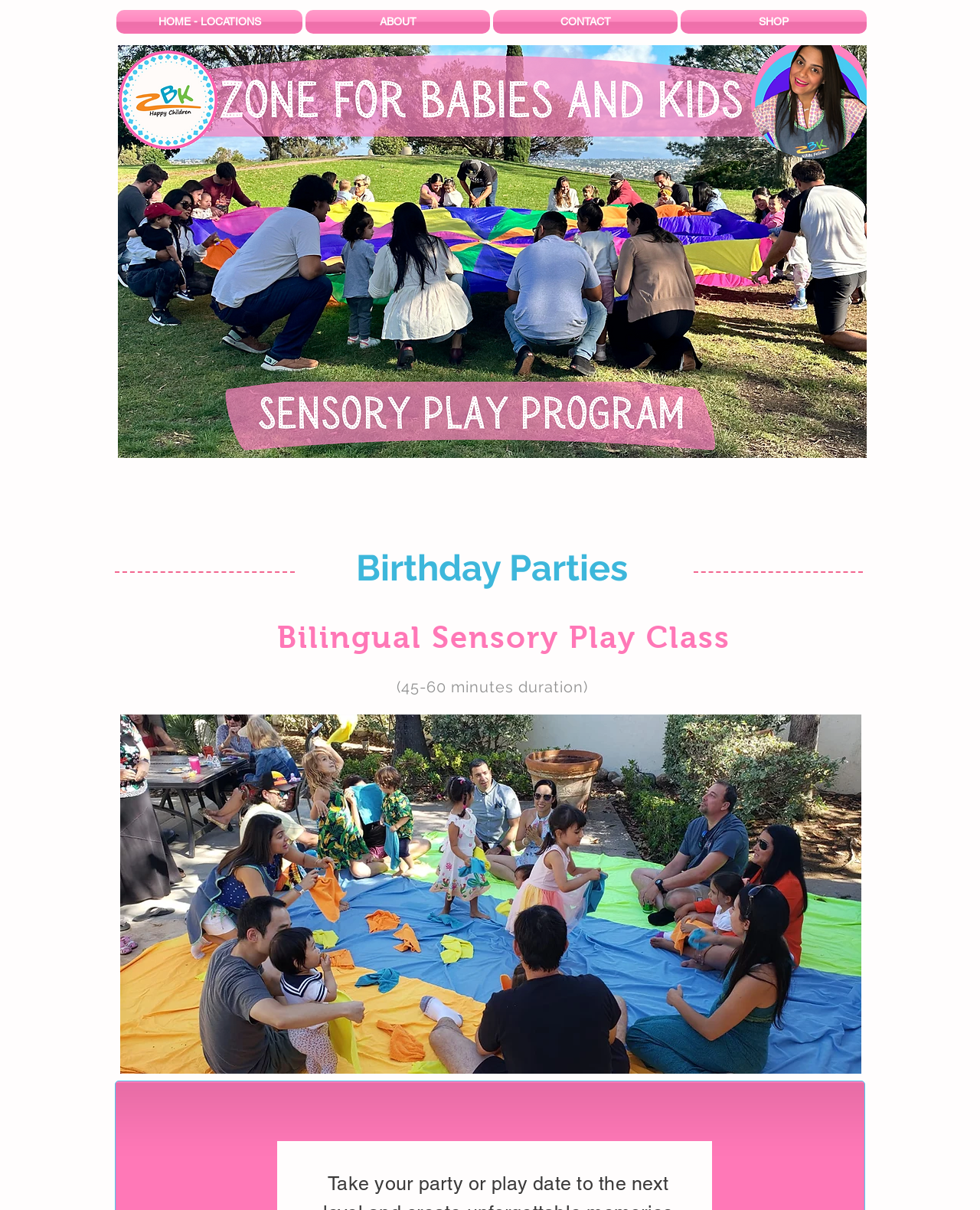Provide the bounding box coordinates of the HTML element described as: "SHOP". The bounding box coordinates should be four float numbers between 0 and 1, i.e., [left, top, right, bottom].

[0.693, 0.008, 0.884, 0.028]